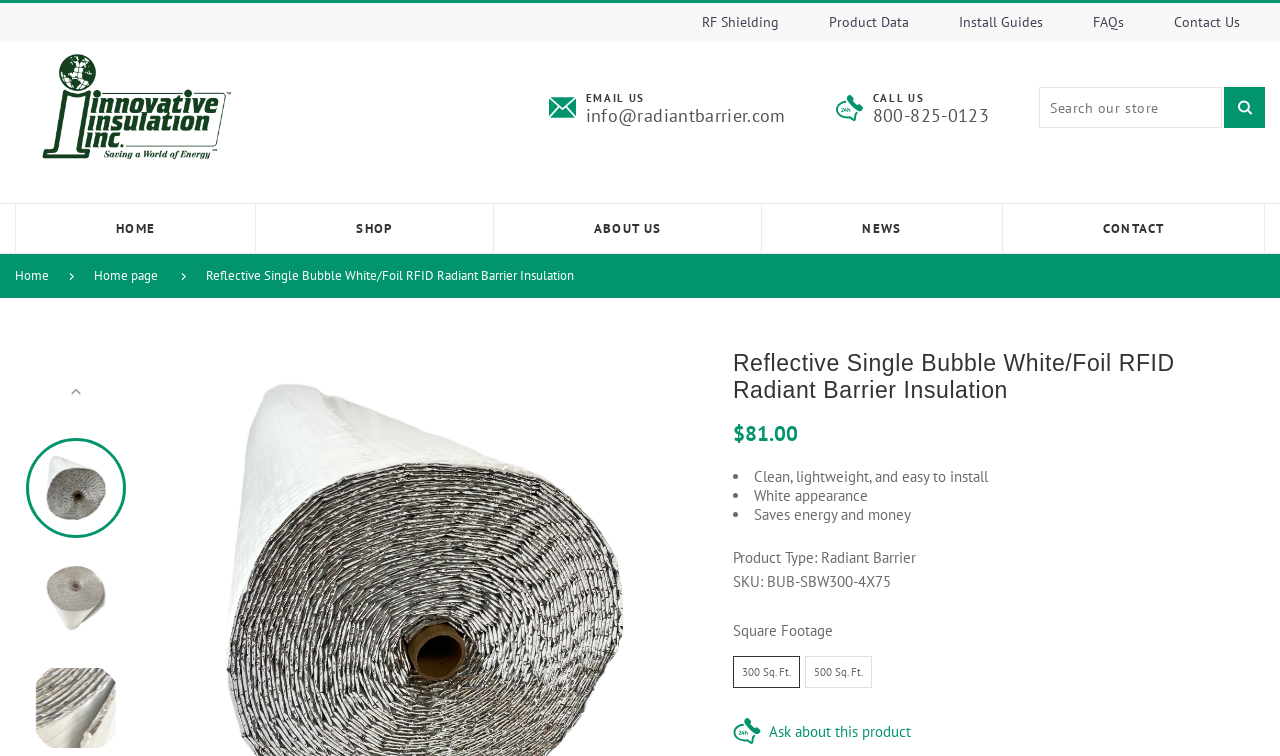What is the product type of the Reflective Single Bubble White/Foil RFID Radiant Barrier Insulation?
Answer the question with a detailed explanation, including all necessary information.

I found the product type by looking at the text 'Radiant Barrier' which is located below the 'Product Type:' label.